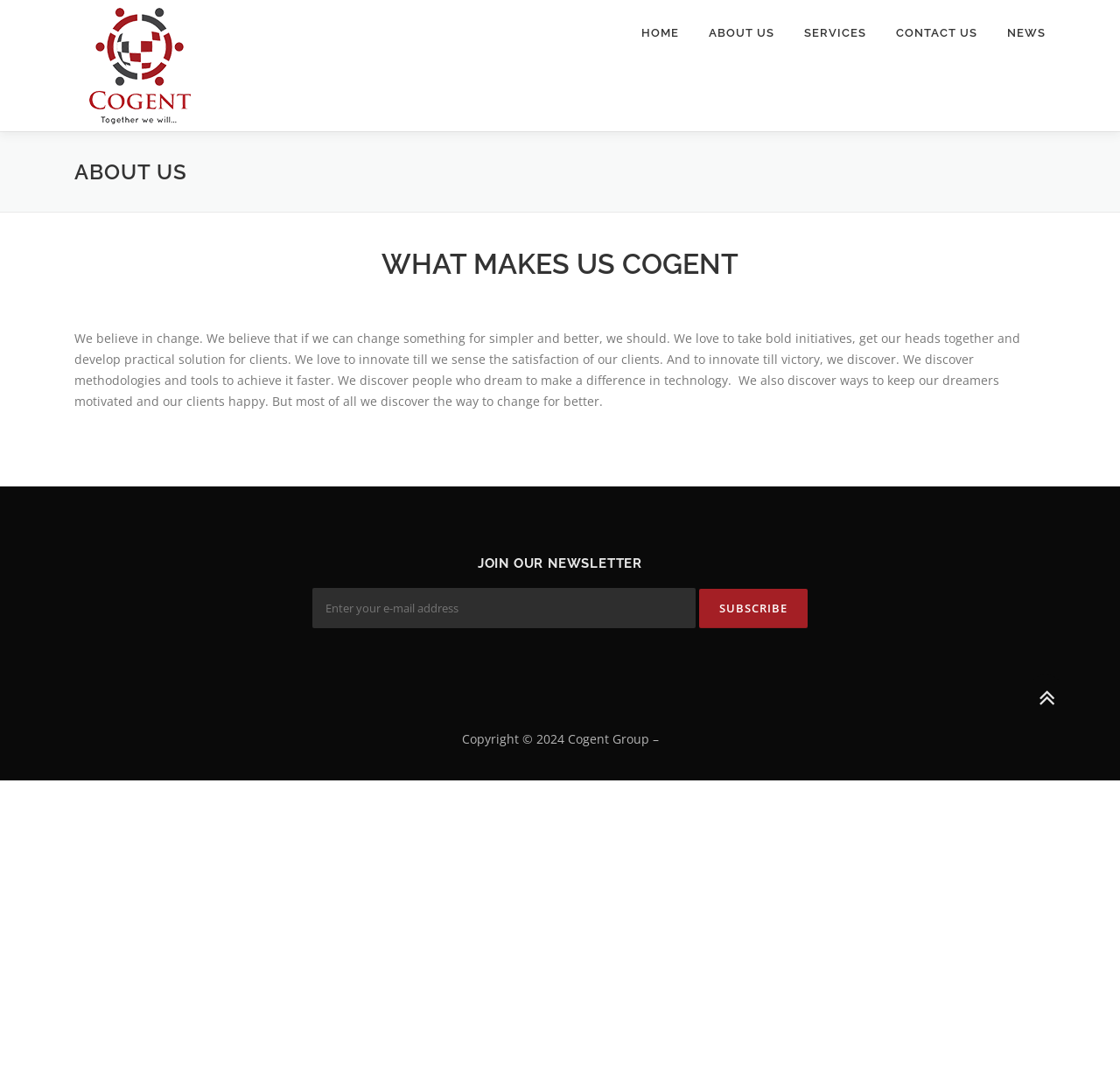Give a concise answer of one word or phrase to the question: 
What is the text of the copyright notice?

Copyright 2024 Cogent Group